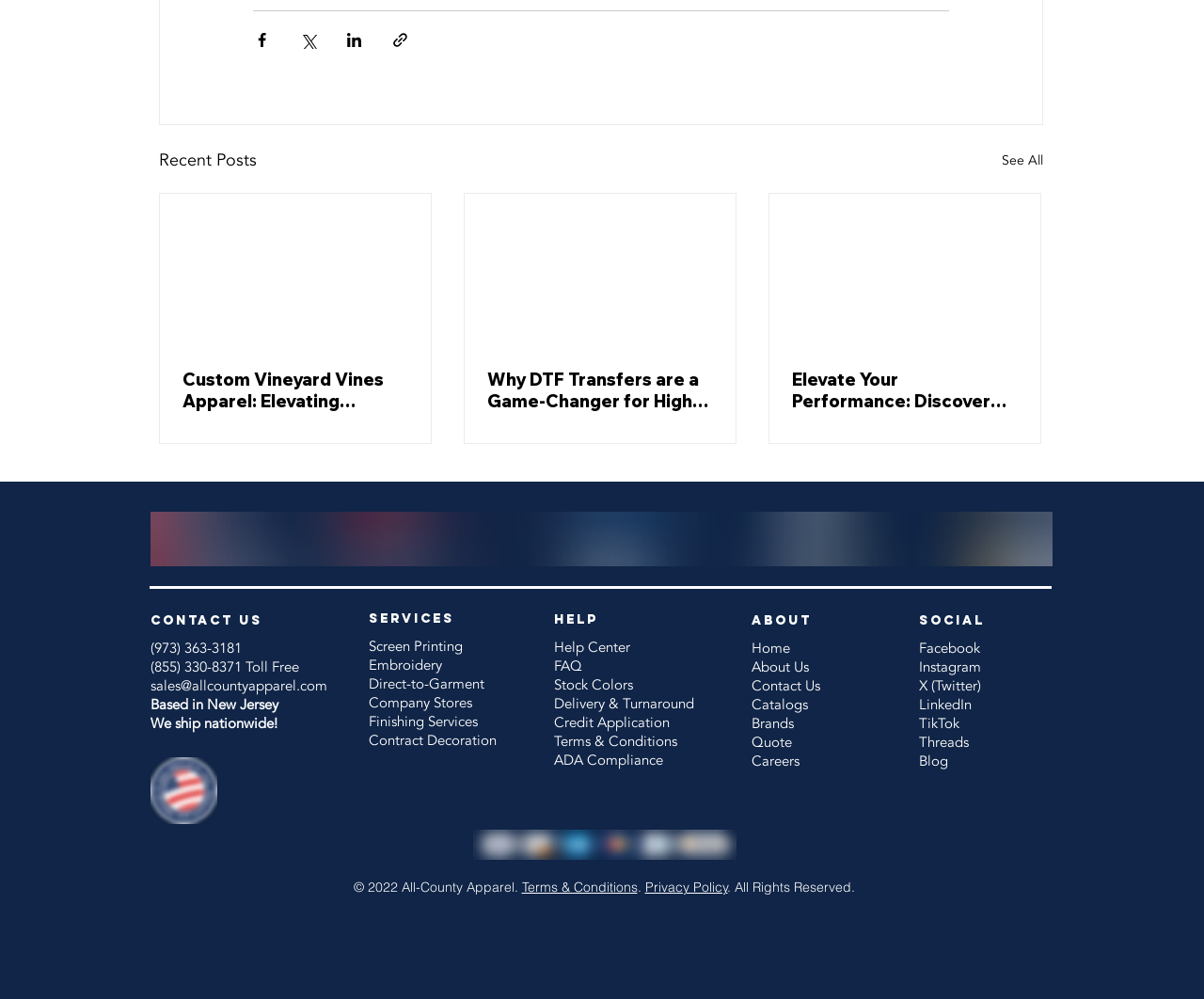Could you indicate the bounding box coordinates of the region to click in order to complete this instruction: "Read the article about Custom Vineyard Vines Apparel".

[0.152, 0.369, 0.339, 0.412]